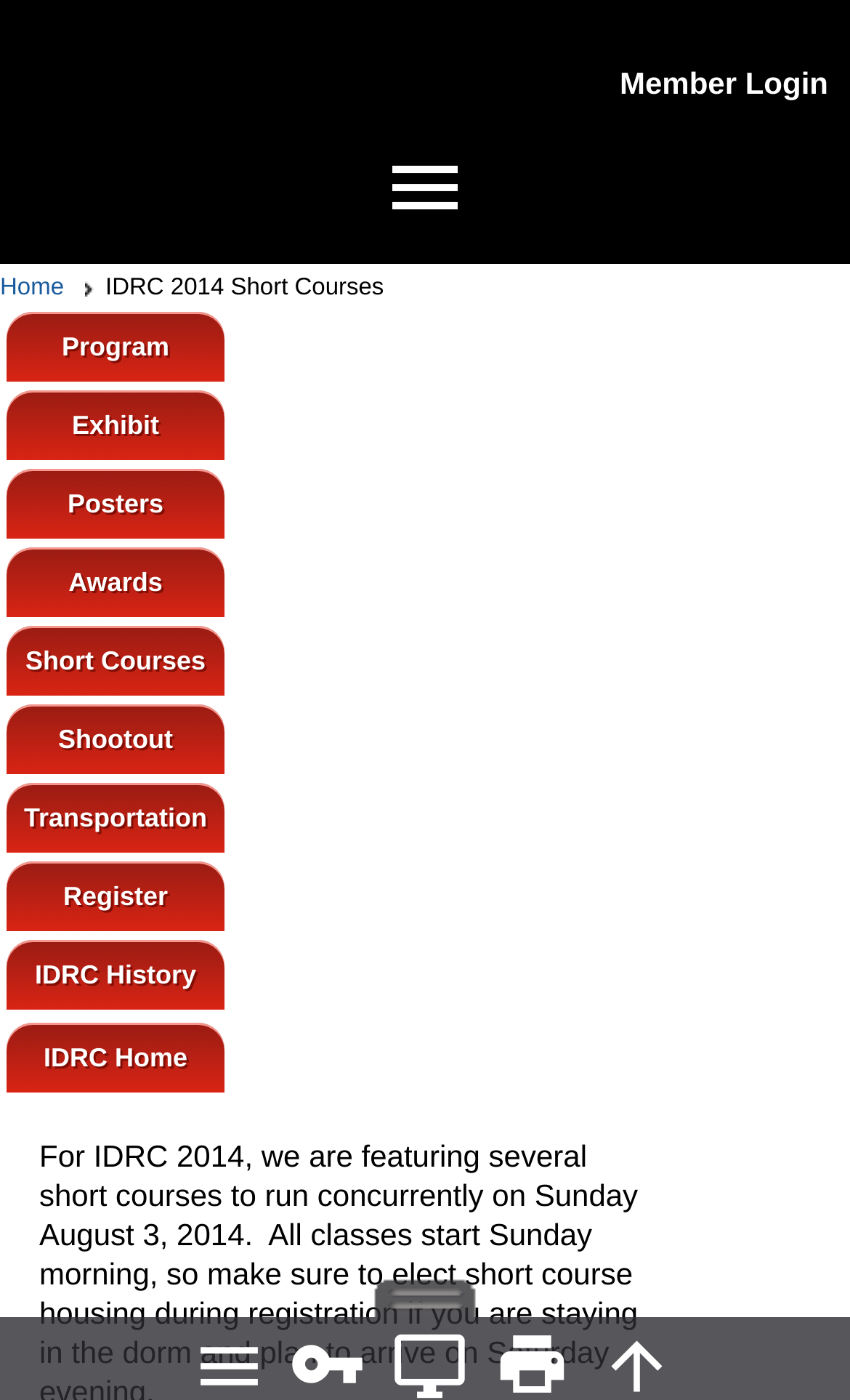Based on the element description IDRC History, identify the bounding box coordinates for the UI element. The coordinates should be in the format (top-left x, top-left y, bottom-right x, bottom-right y) and within the 0 to 1 range.

[0.008, 0.67, 0.264, 0.72]